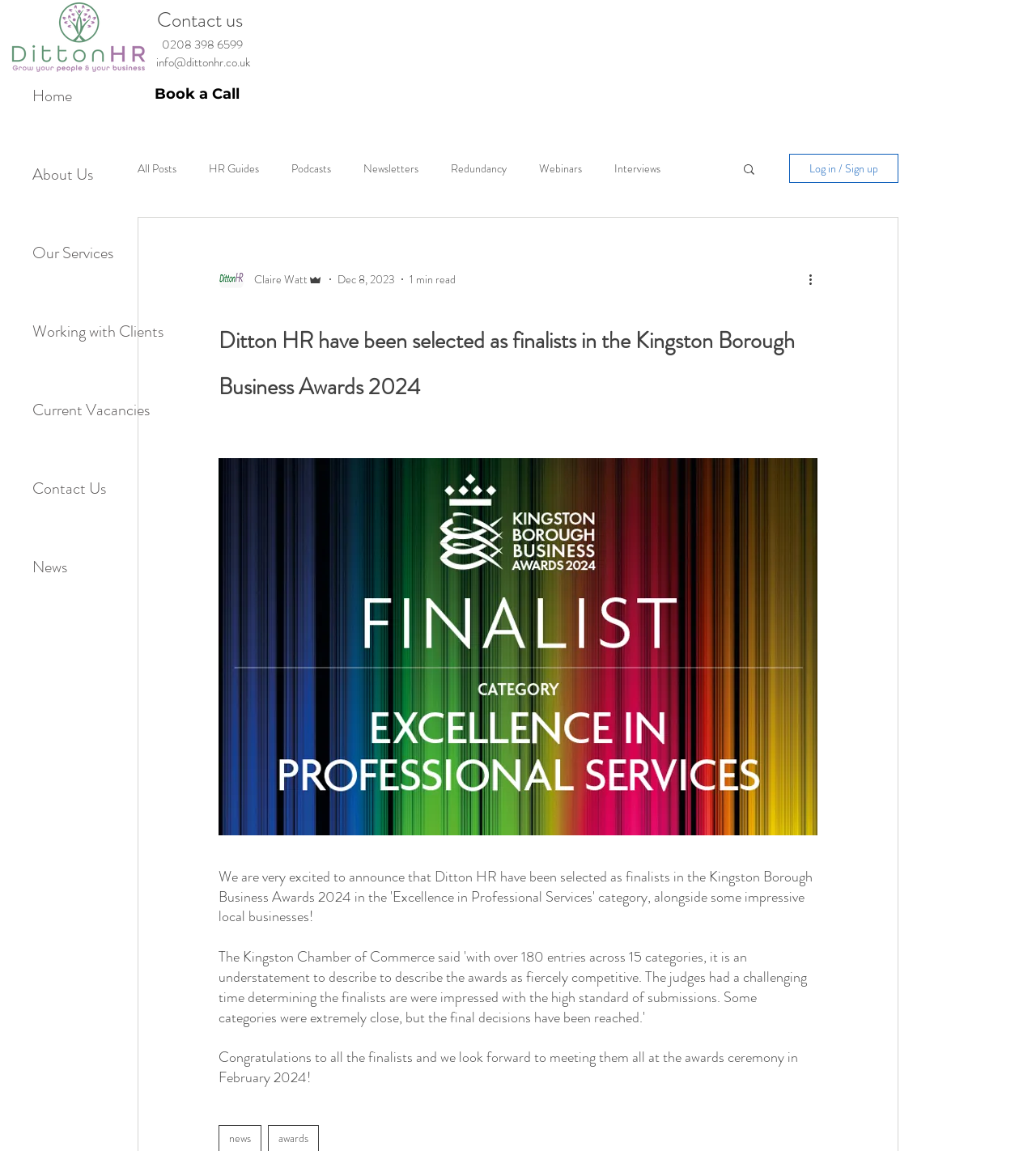Generate a thorough description of the webpage.

The webpage appears to be the homepage of Ditton HR, a human resources company. At the top left corner, there is a navigation menu with links to various sections of the website, including "Home", "About Us", "Our Services", and "Contact Us". Below this menu, there is a logo of the company, "Final_DHR_Logo2.png".

On the top right corner, there is a contact information section with a "Contact us" link, a phone number "0208 398 6599", and an email address "info@dittonhr.co.uk". Next to this section, there is a "Book a Call" link.

Below the contact information section, there is a blog navigation menu with links to various categories, including "All Posts", "HR Guides", "Podcasts", and more. On the right side of this menu, there is a search button with a magnifying glass icon.

The main content of the webpage is an article with a heading "Ditton HR have been selected as finalists in the Kingston Borough Business Awards 2024". The article has a brief congratulatory message and a "More actions" button at the bottom. There is also a writer's picture and information about the author, including their name "Claire Watt" and role "Admin", as well as the date and time of the post.

Overall, the webpage has a clean and organized layout, with clear headings and concise text. There are several images and icons throughout the page, including the company logo, search button icon, and writer's picture.